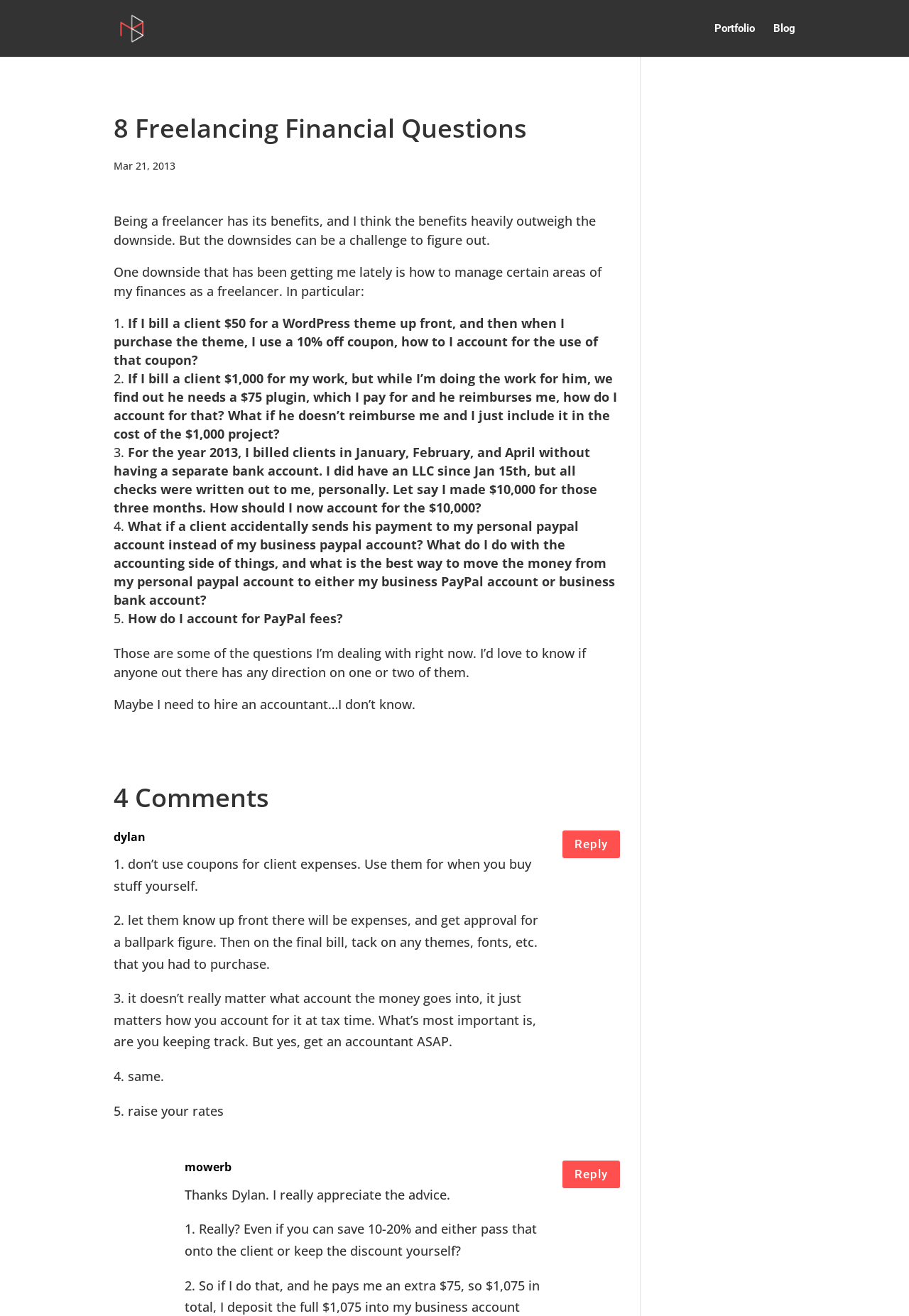Identify the bounding box coordinates for the UI element described as follows: alt="Brady Mower". Use the format (top-left x, top-left y, bottom-right x, bottom-right y) and ensure all values are floating point numbers between 0 and 1.

[0.128, 0.015, 0.162, 0.026]